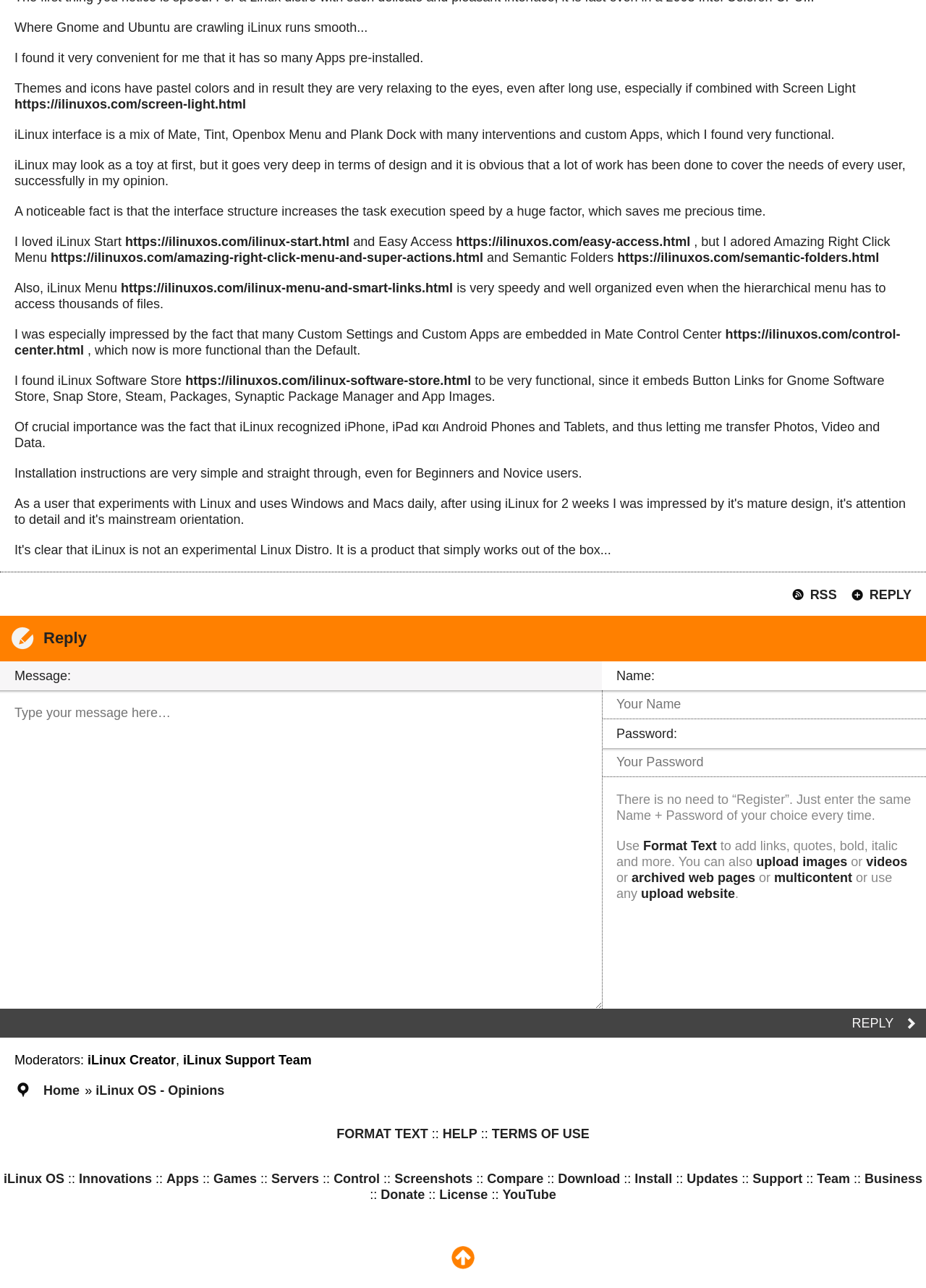Based on the element description "Sports Podiatry Perth", predict the bounding box coordinates of the UI element.

None